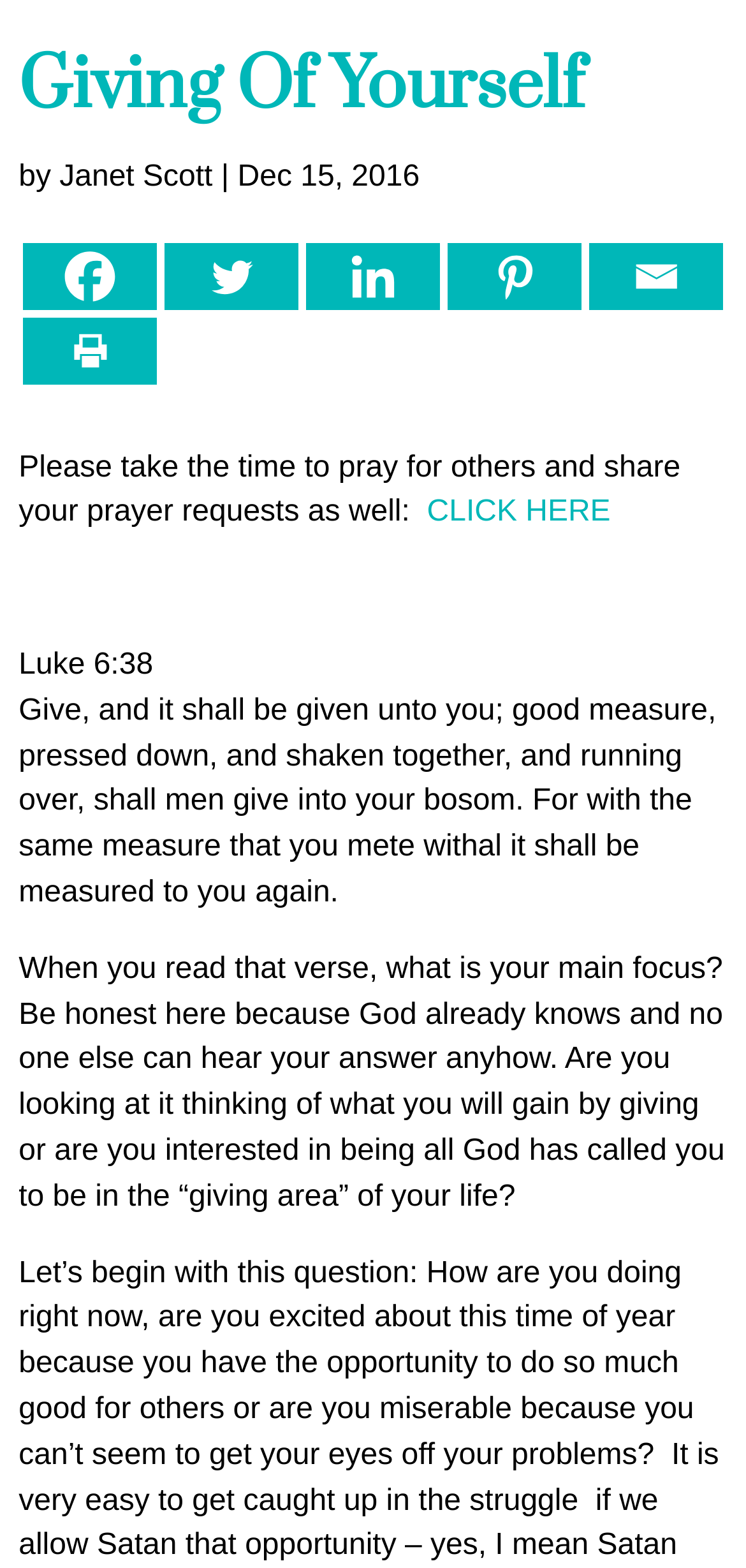Given the element description: "aria-label="Toggle navigation"", predict the bounding box coordinates of this UI element. The coordinates must be four float numbers between 0 and 1, given as [left, top, right, bottom].

None